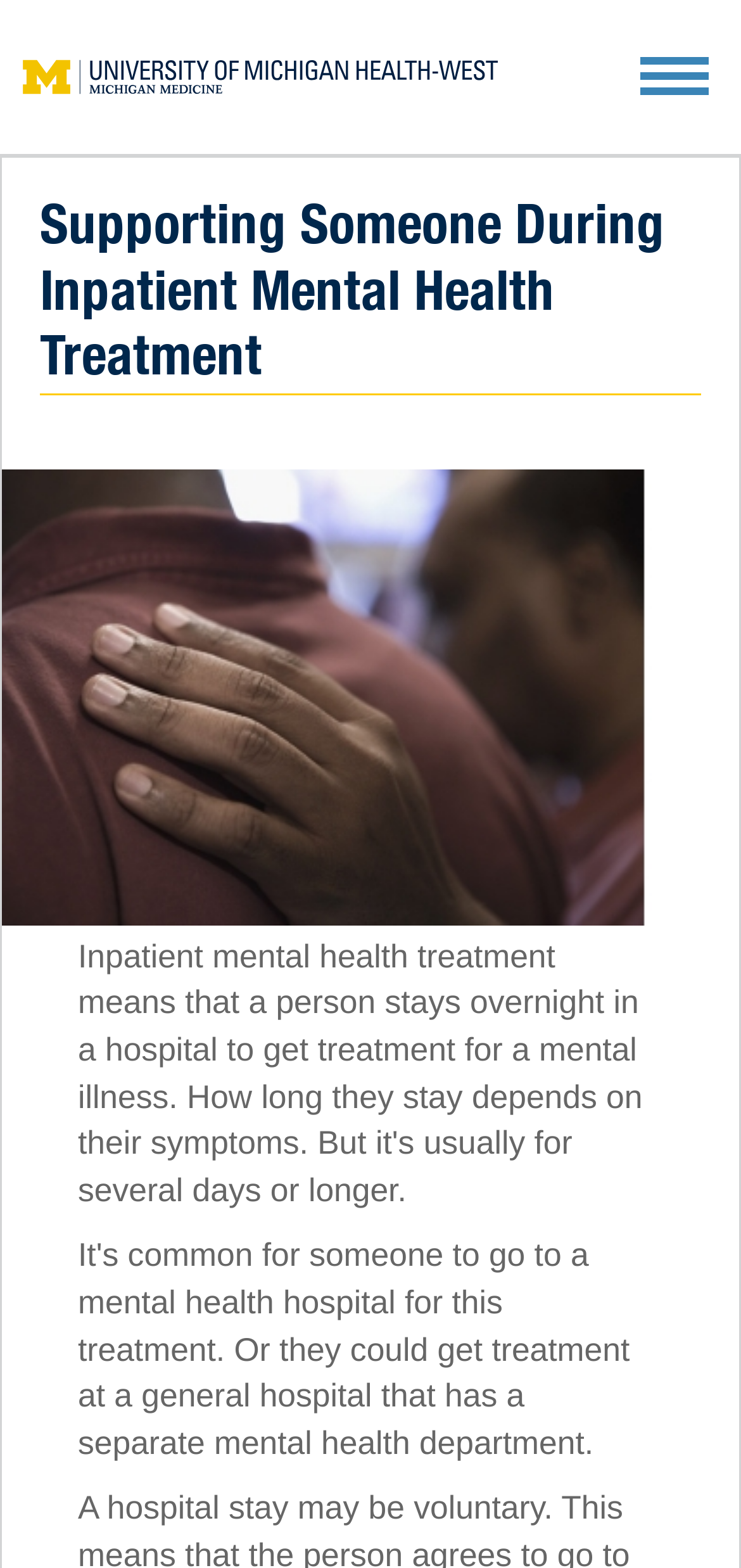Extract the primary heading text from the webpage.

Supporting Someone During Inpatient Mental Health Treatment